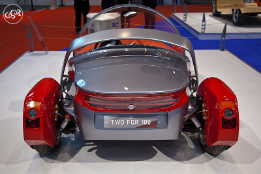Who is the photographer credited for the image?
Based on the screenshot, provide a one-word or short-phrase response.

Dirk de Jager